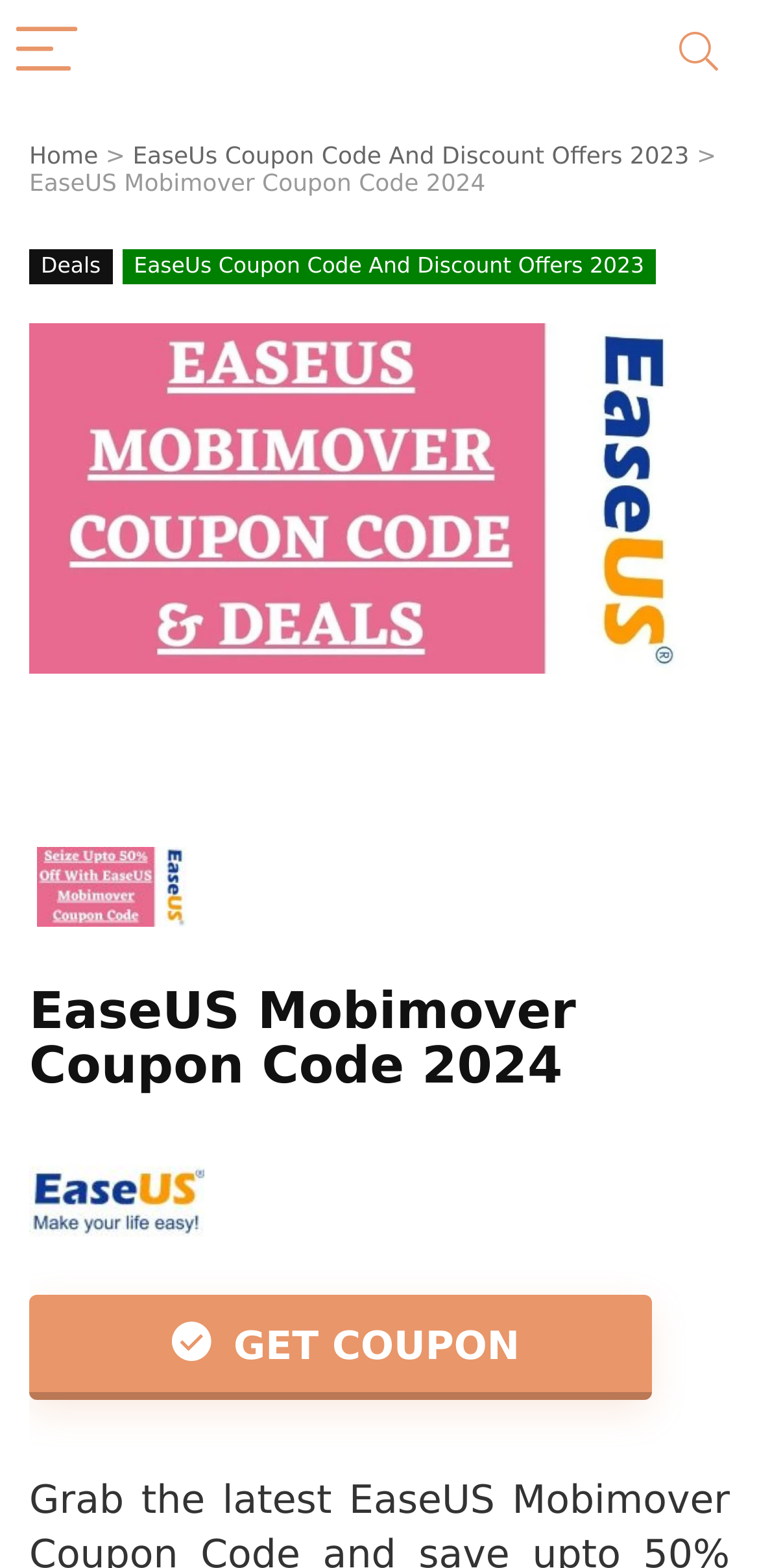Locate the bounding box coordinates of the region to be clicked to comply with the following instruction: "Go to the home page". The coordinates must be four float numbers between 0 and 1, in the form [left, top, right, bottom].

[0.038, 0.091, 0.129, 0.108]